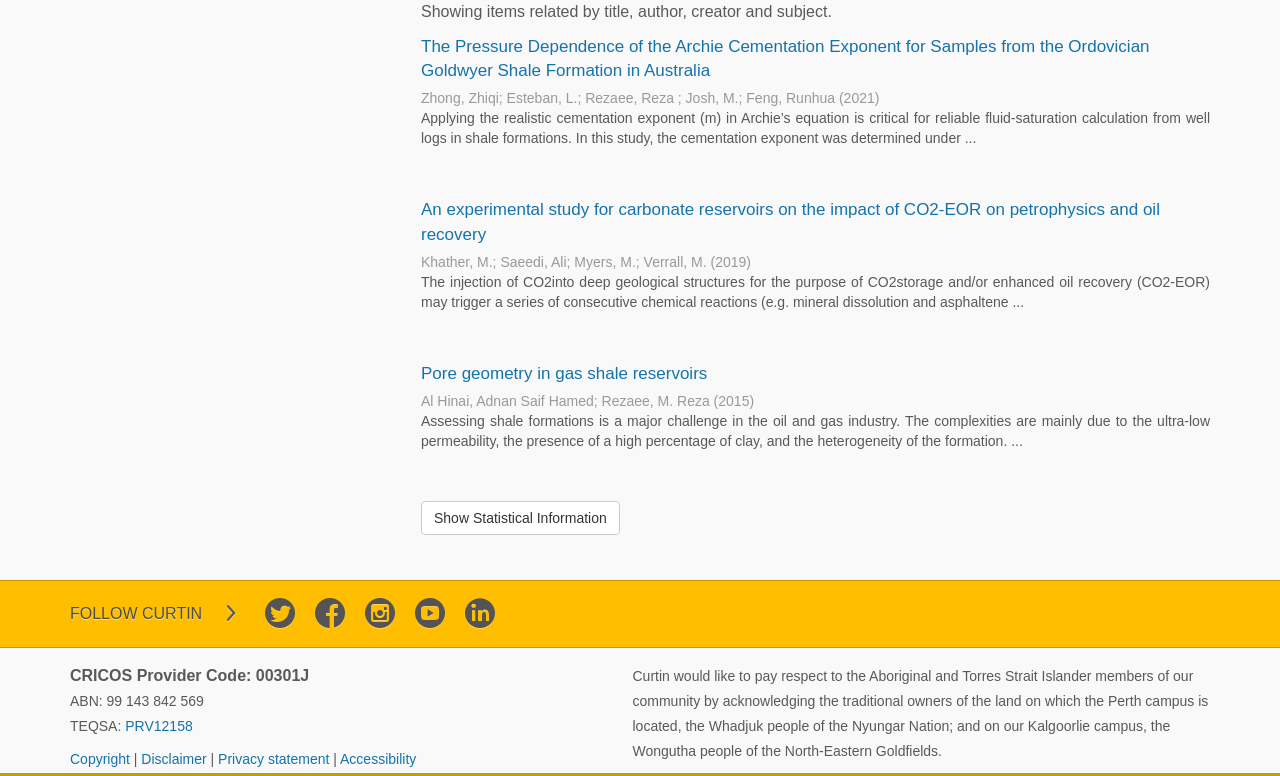What is the CRICOS Provider Code mentioned at the bottom of the webpage?
Based on the image, give a one-word or short phrase answer.

00301J